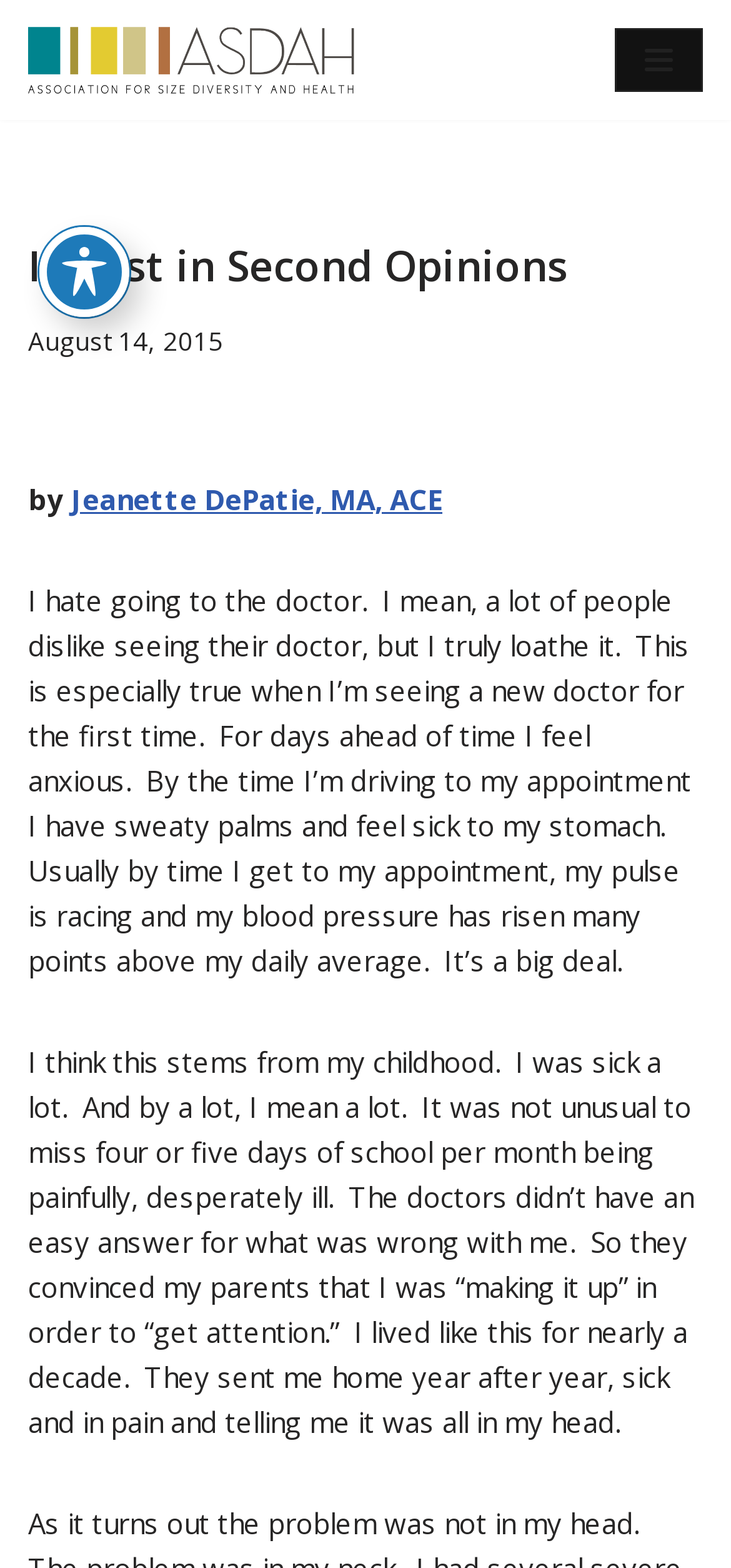Please find the bounding box coordinates (top-left x, top-left y, bottom-right x, bottom-right y) in the screenshot for the UI element described as follows: aria-label="Toggle Accessibility Toolbar"

[0.054, 0.145, 0.177, 0.202]